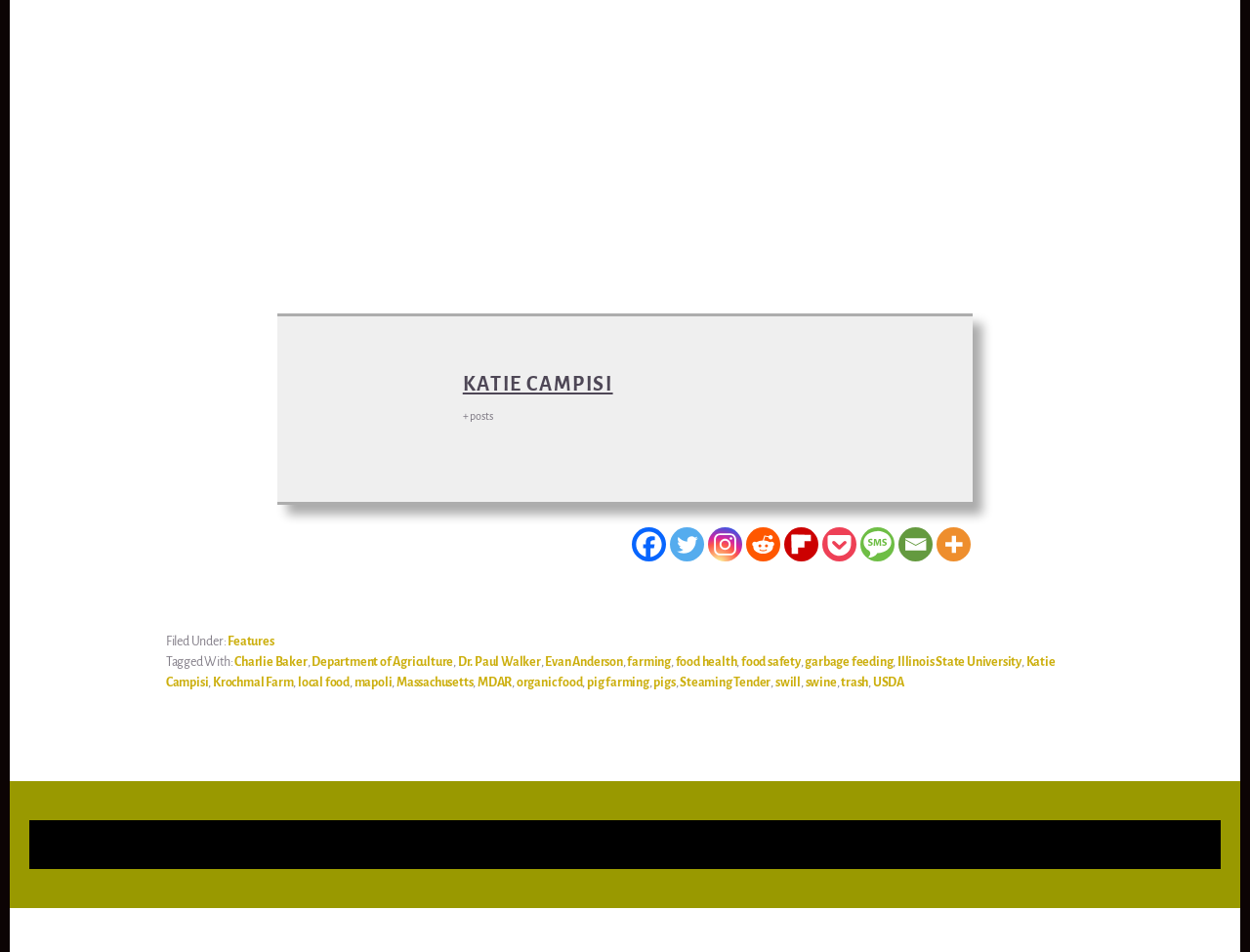What is the name of the author?
Using the image as a reference, answer the question in detail.

The name of the author can be found in the heading element at the top of the page, which contains the text 'KATIE CAMPISI'.